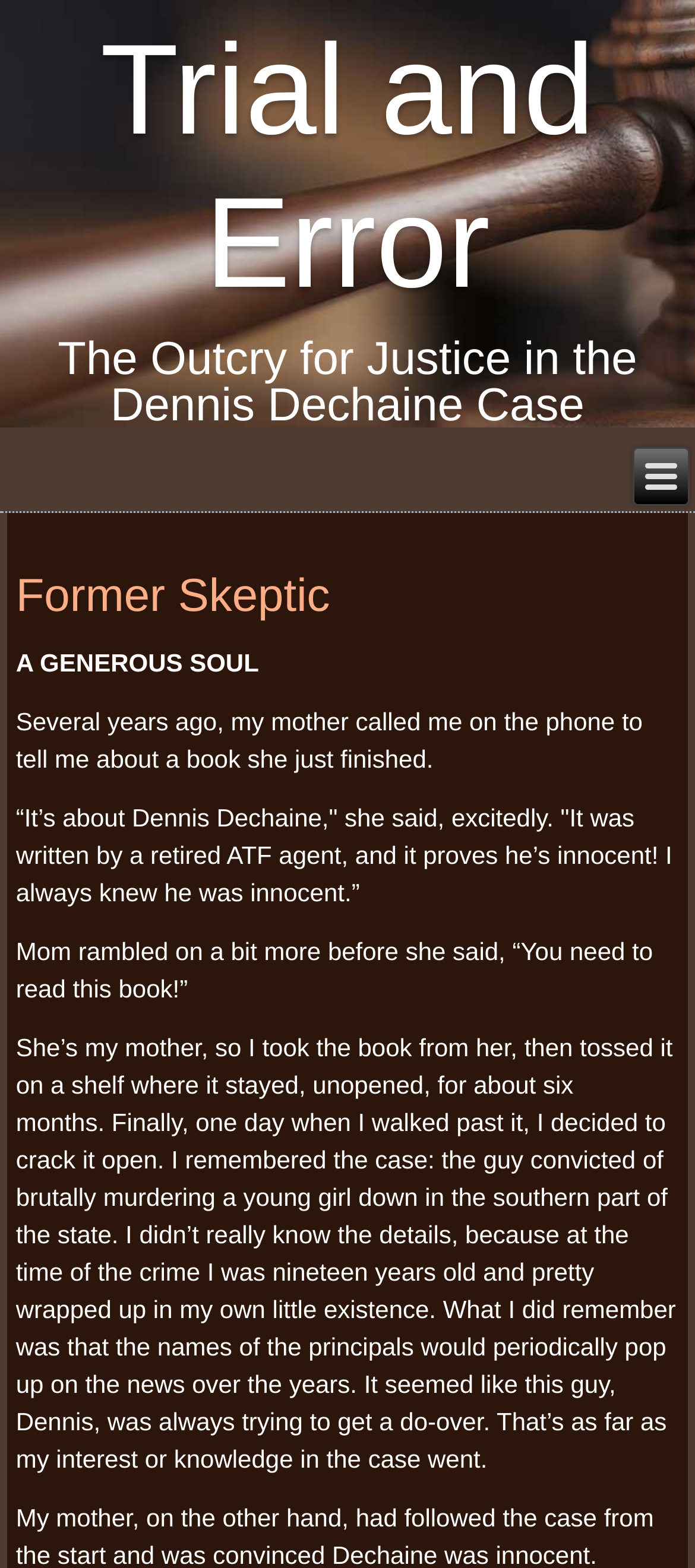What is the author's initial reaction to the book about Dennis Dechaine?
Give a single word or phrase as your answer by examining the image.

Skeptical